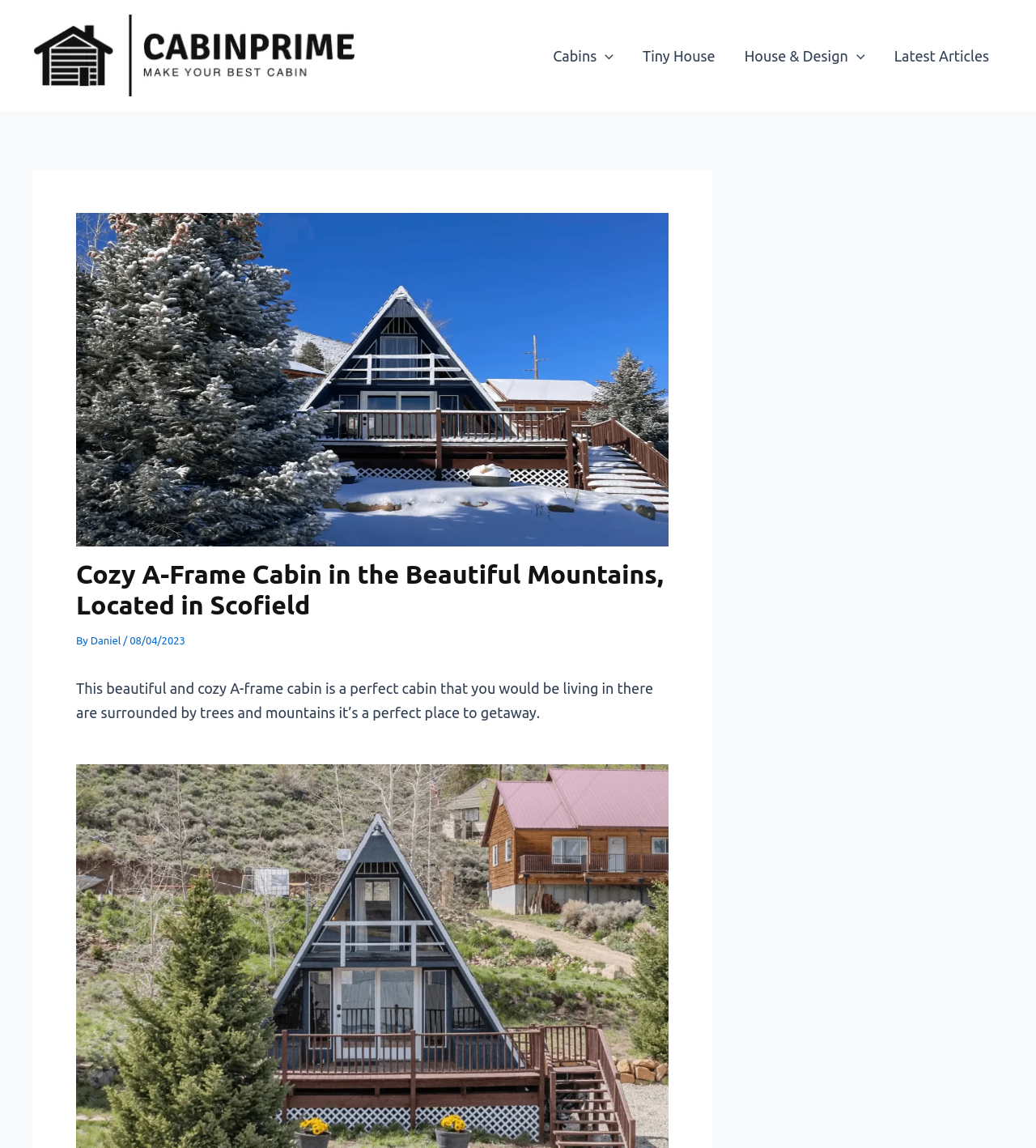Please mark the clickable region by giving the bounding box coordinates needed to complete this instruction: "Visit Daniel's profile".

[0.087, 0.553, 0.119, 0.562]